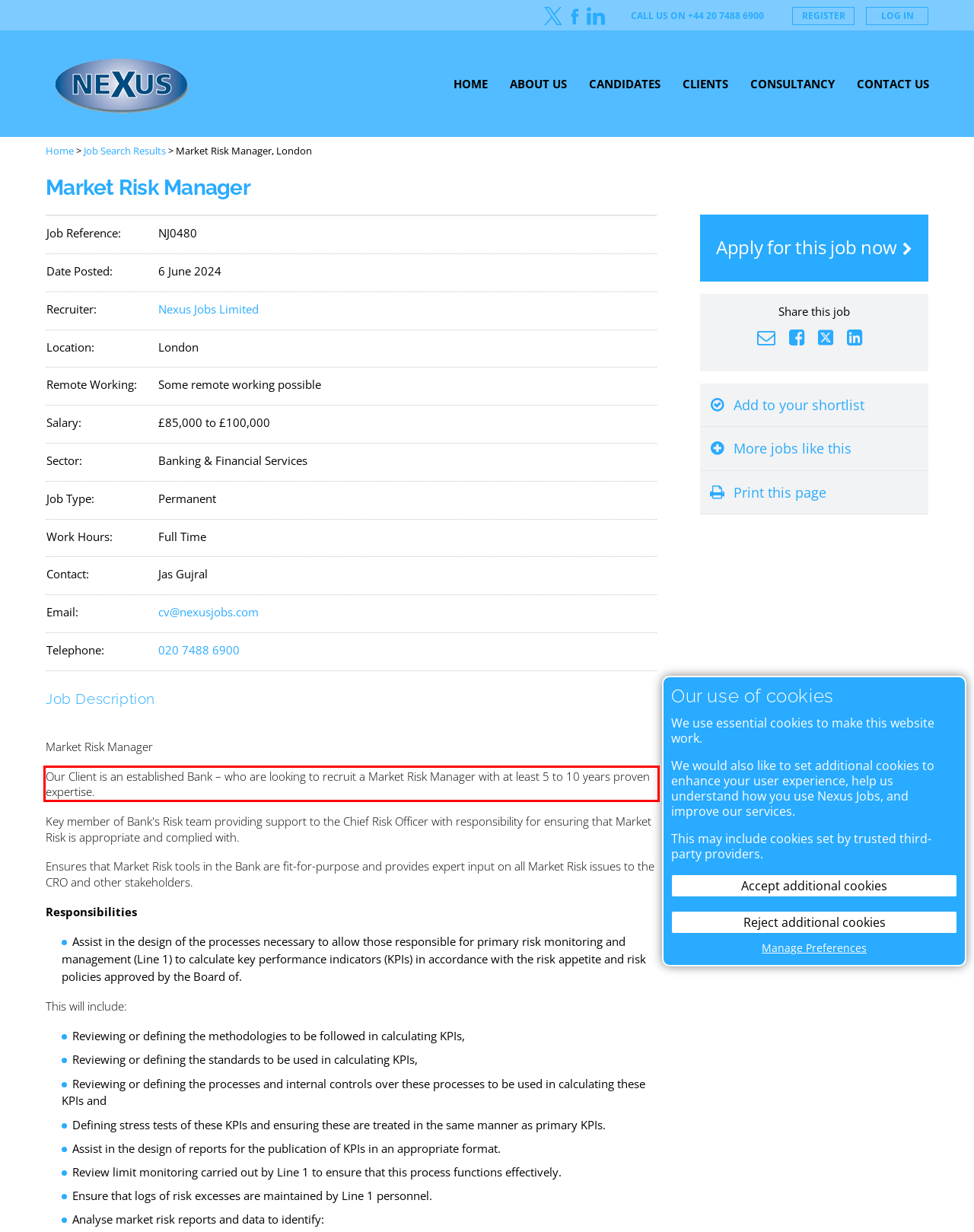Given a screenshot of a webpage, locate the red bounding box and extract the text it encloses.

Our Client is an established Bank – who are looking to recruit a Market Risk Manager with at least 5 to 10 years proven expertise.